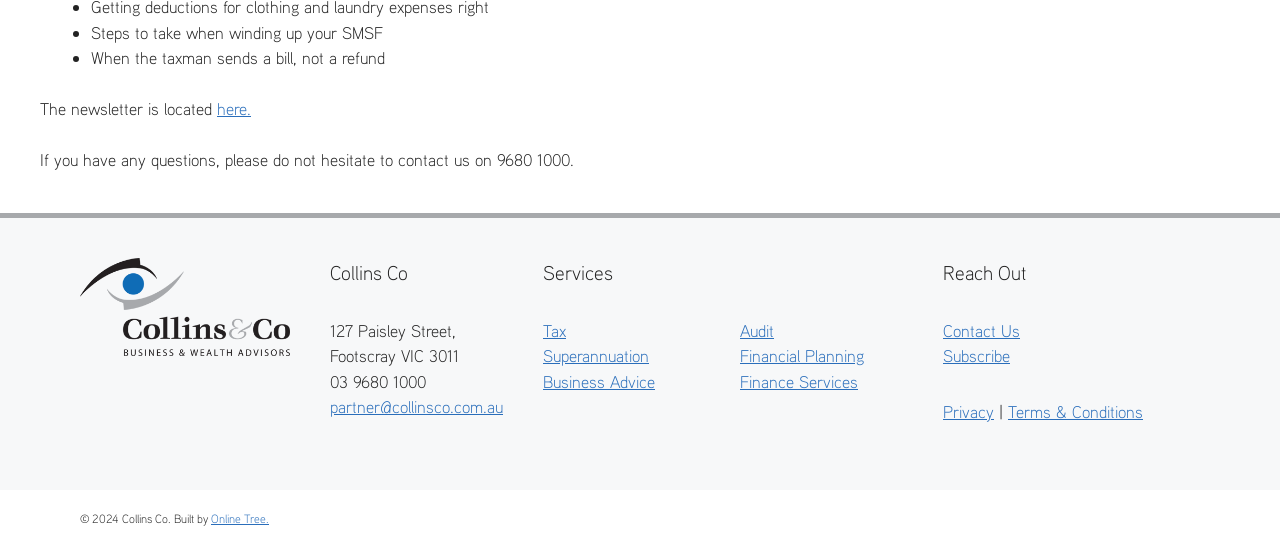Please identify the coordinates of the bounding box that should be clicked to fulfill this instruction: "Check the 'Privacy' policy".

[0.737, 0.732, 0.777, 0.77]